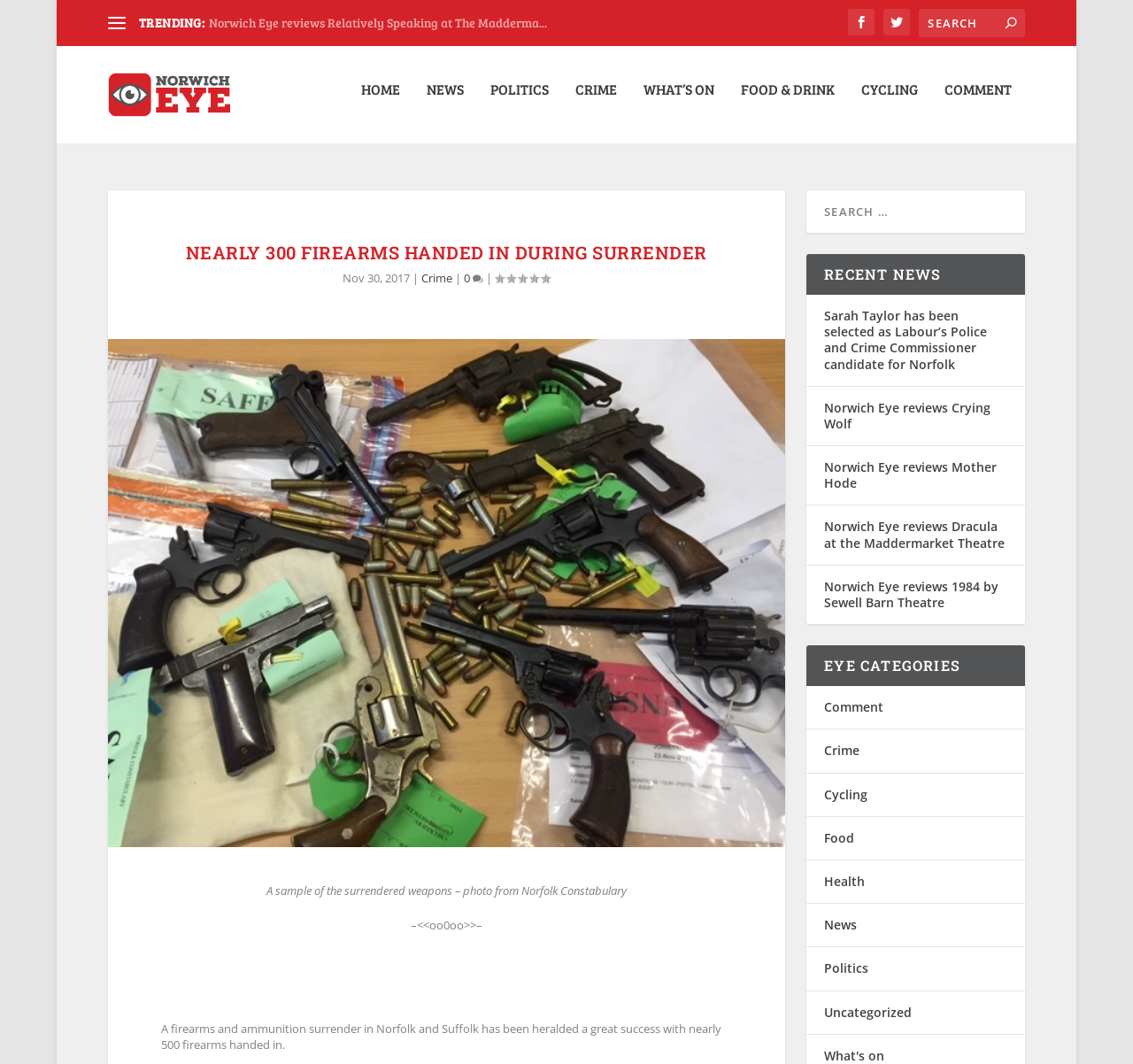Using the description: "name="s" placeholder="Search …"", determine the UI element's bounding box coordinates. Ensure the coordinates are in the format of four float numbers between 0 and 1, i.e., [left, top, right, bottom].

[0.712, 0.179, 0.905, 0.219]